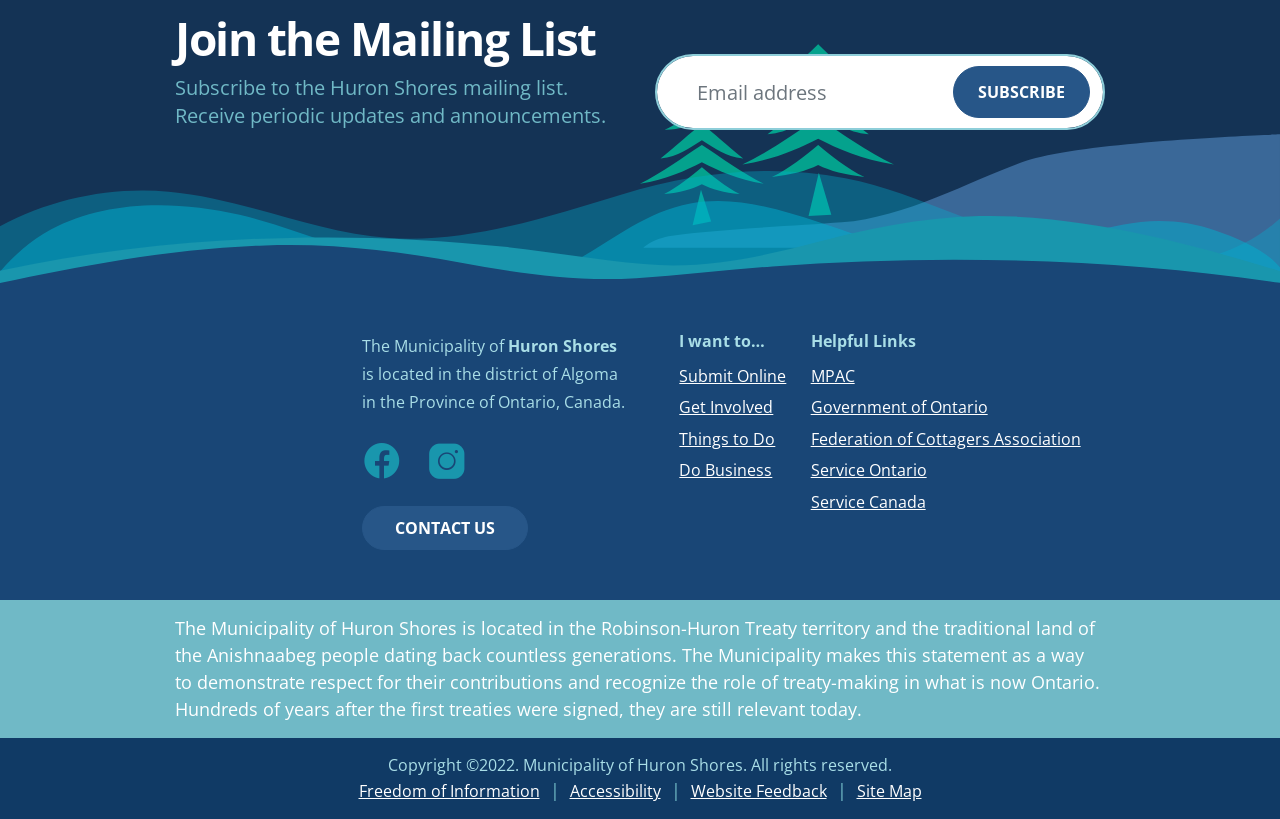Please identify the bounding box coordinates for the region that you need to click to follow this instruction: "Subscribe to the mailing list".

[0.745, 0.081, 0.852, 0.145]